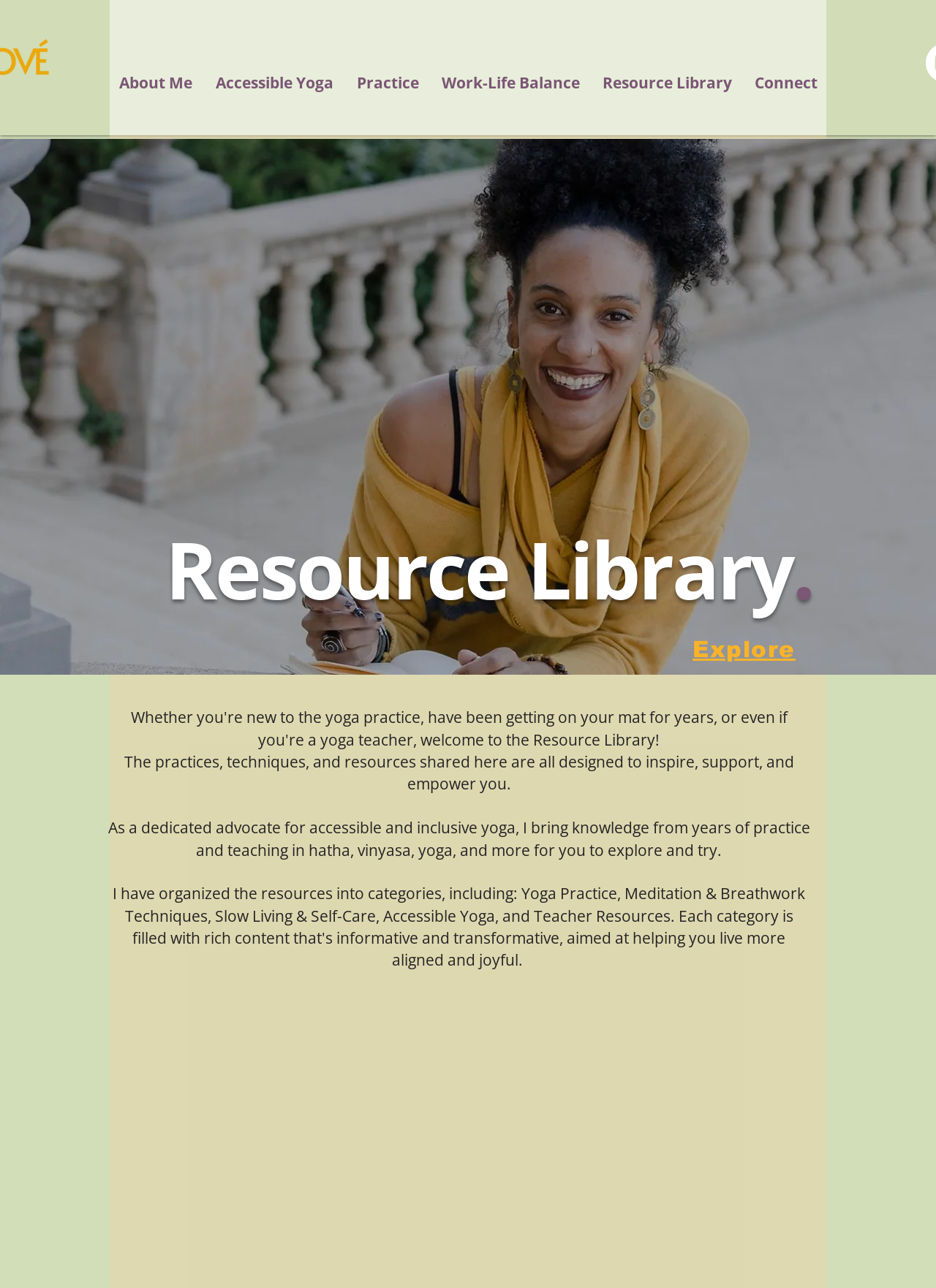What is the purpose of the resources in the library?
Answer with a single word or short phrase according to what you see in the image.

To inspire and empower